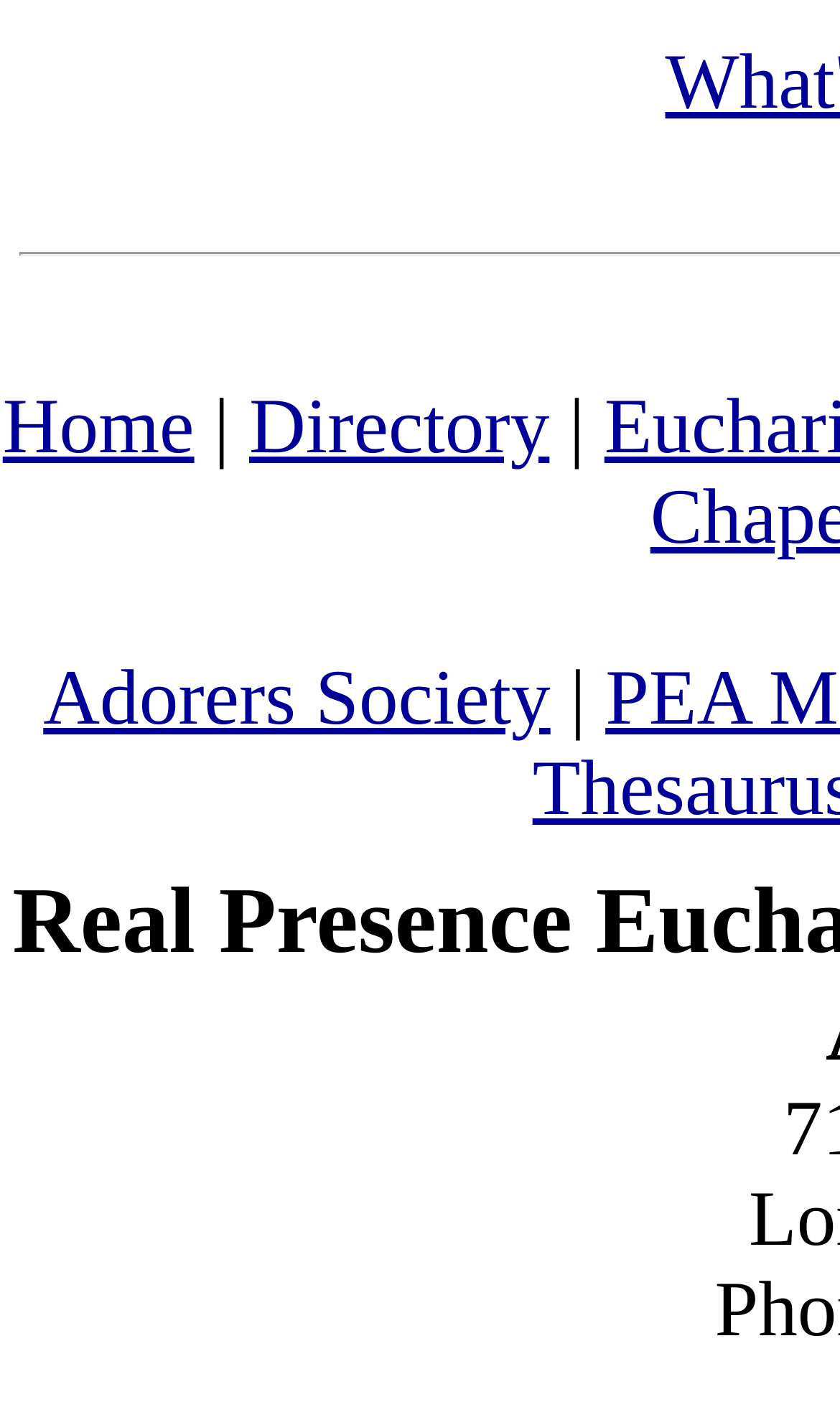Provide the bounding box coordinates of the HTML element this sentence describes: "Adorers Society".

[0.051, 0.466, 0.655, 0.528]